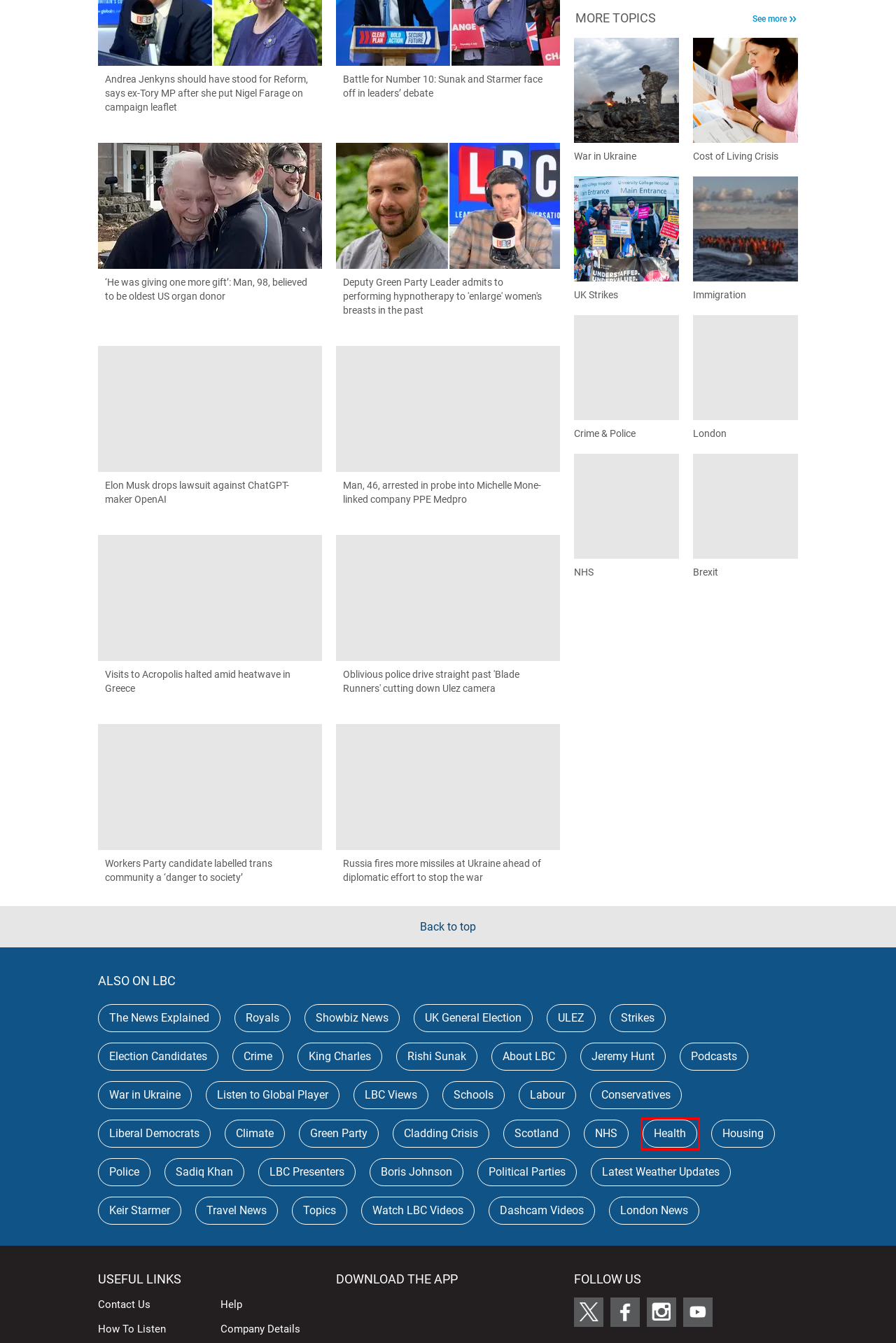You have a screenshot of a webpage with a red bounding box around an element. Identify the webpage description that best fits the new page that appears after clicking the selected element in the red bounding box. Here are the candidates:
A. Jeremy Hunt - Latest News, Policies, Photos | LBC
B. Latest Health News | LBC
C. Global Player | Radio, Podcasts, Playlists and Videos
D. Candidates - Politics - LBC
E. The News Explained - News - LBC
F. ‎Global Player Radio & Podcasts on the App Store
G. Election News - News - LBC
H. Latest Rishi Sunak News | LBC

B